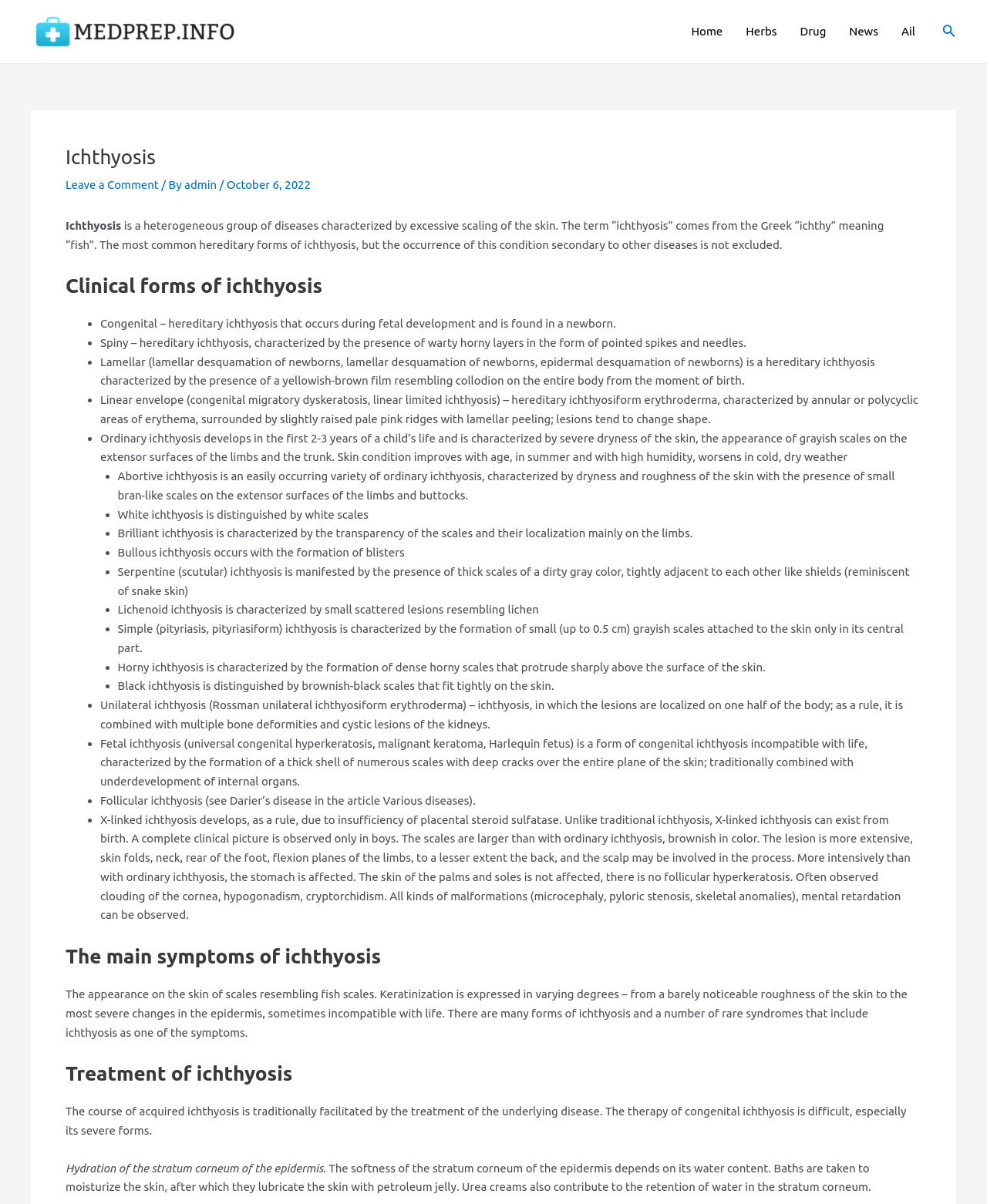What are the clinical forms of ichthyosis?
We need a detailed and exhaustive answer to the question. Please elaborate.

The webpage lists several clinical forms of ichthyosis, including Congenital, Spiny, Lamellar, Linear envelope, Ordinary, Abortive, White, Brilliant, Bullous, Serpentine, Lichenoid, Simple, Horny, Black, Unilateral, Fetal, and Follicular ichthyosis, as well as X-linked ichthyosis.